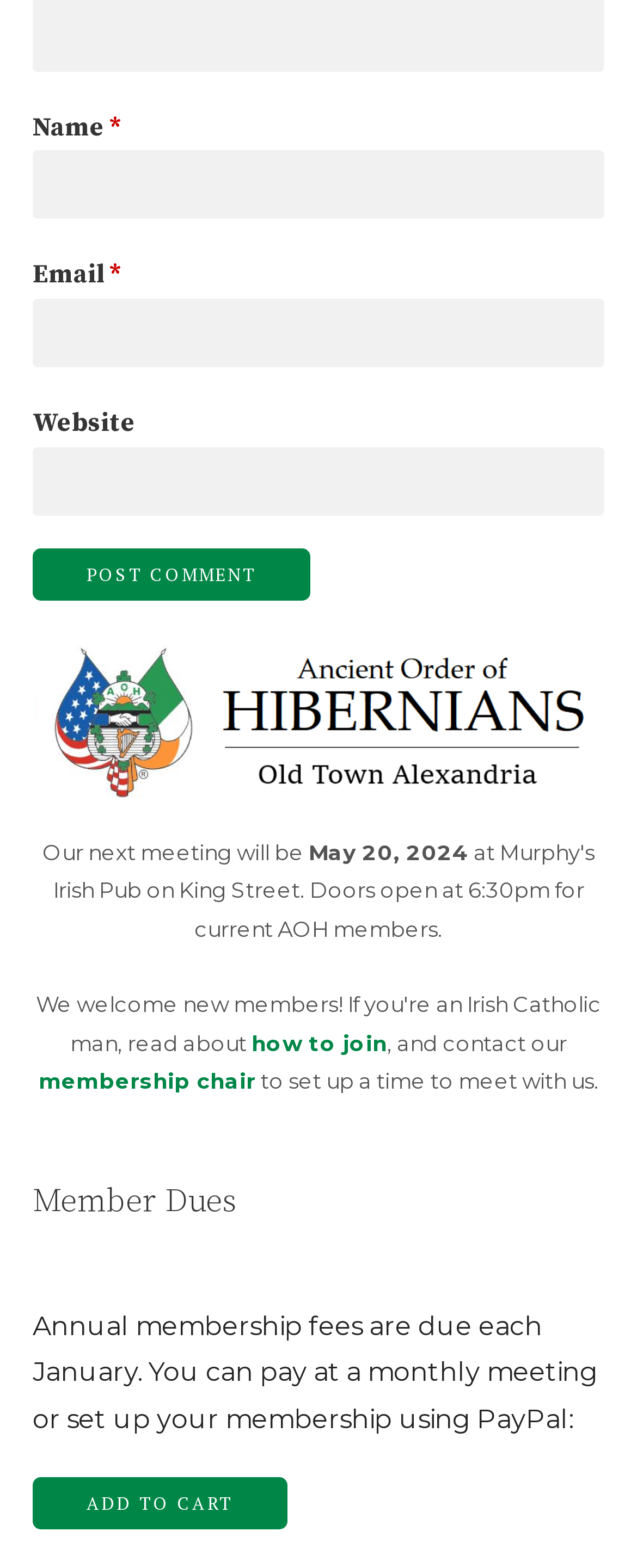What is the deadline for paying annual membership fees? Look at the image and give a one-word or short phrase answer.

Each January